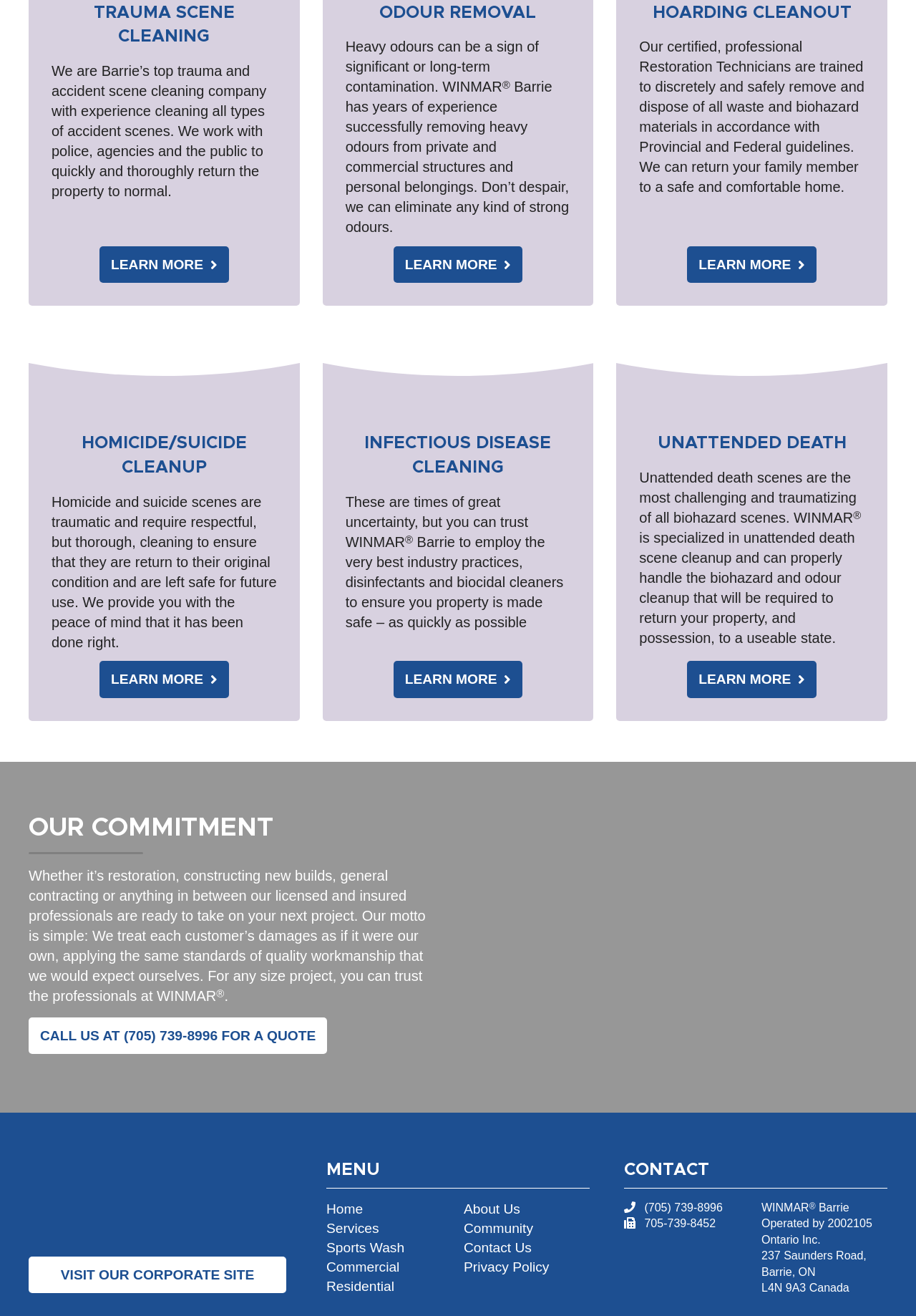Please find the bounding box coordinates of the section that needs to be clicked to achieve this instruction: "Contact WINMAR Barrie".

[0.681, 0.913, 0.789, 0.922]